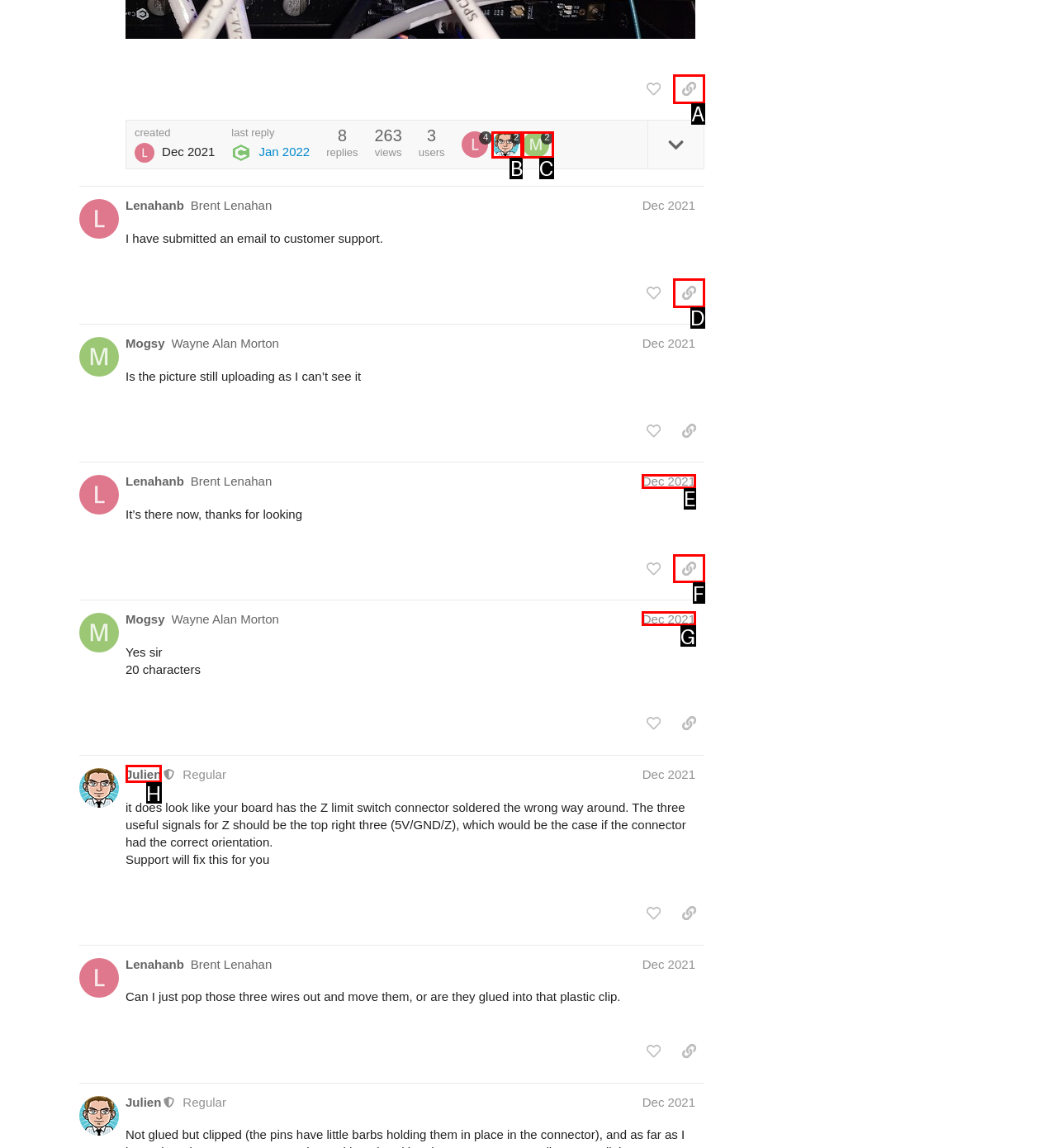Identify the UI element described as: Dec 2021
Answer with the option's letter directly.

E